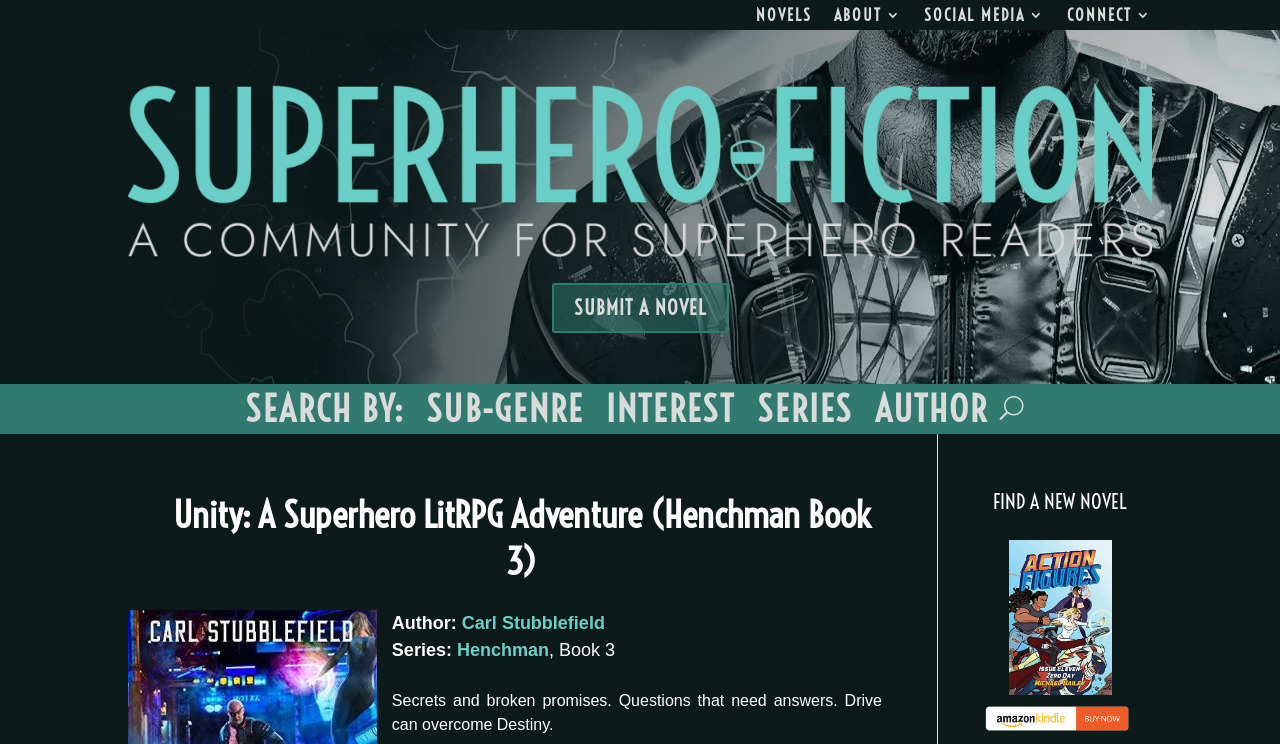What is the name of the book series?
From the screenshot, supply a one-word or short-phrase answer.

Henchman